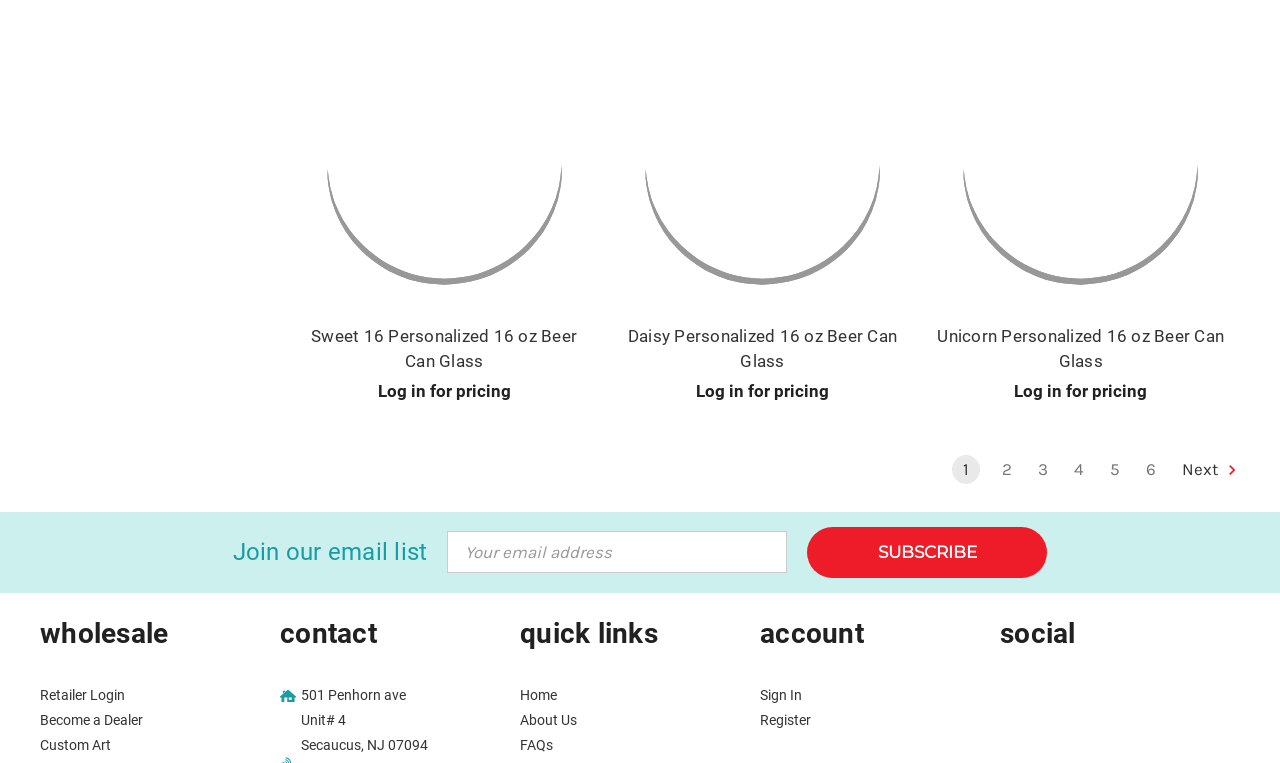Answer the question with a brief word or phrase:
What is the product name of the first item?

Sweet 16 Personalized 16 oz Beer Can Glass